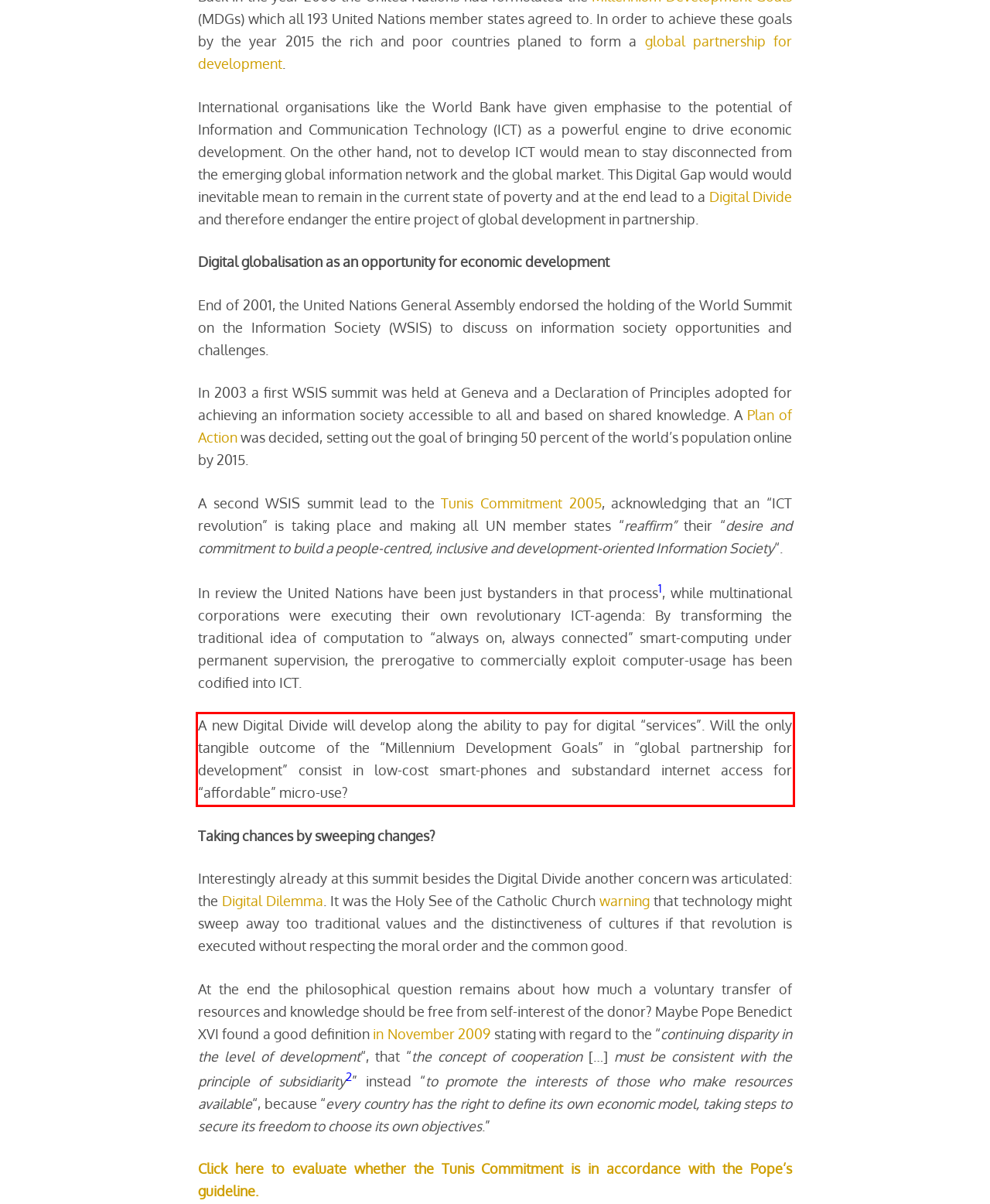Please recognize and transcribe the text located inside the red bounding box in the webpage image.

A new Digital Divide will develop along the ability to pay for digital “services”. Will the only tangible outcome of the “Millennium Development Goals” in “global partnership for development” consist in low-cost smart-phones and substandard internet access for “affordable” micro-use?